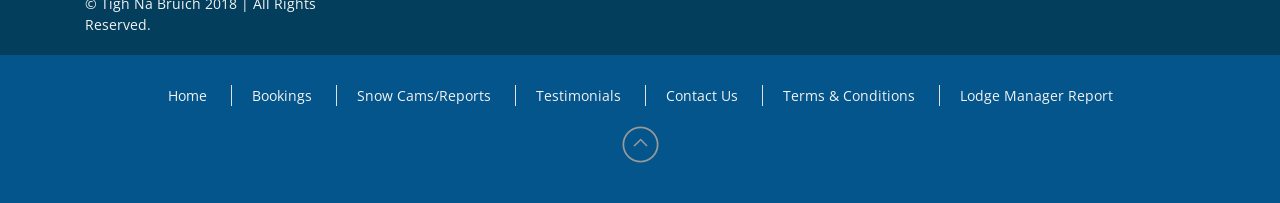Please identify the bounding box coordinates for the region that you need to click to follow this instruction: "go to home page".

[0.131, 0.425, 0.161, 0.518]